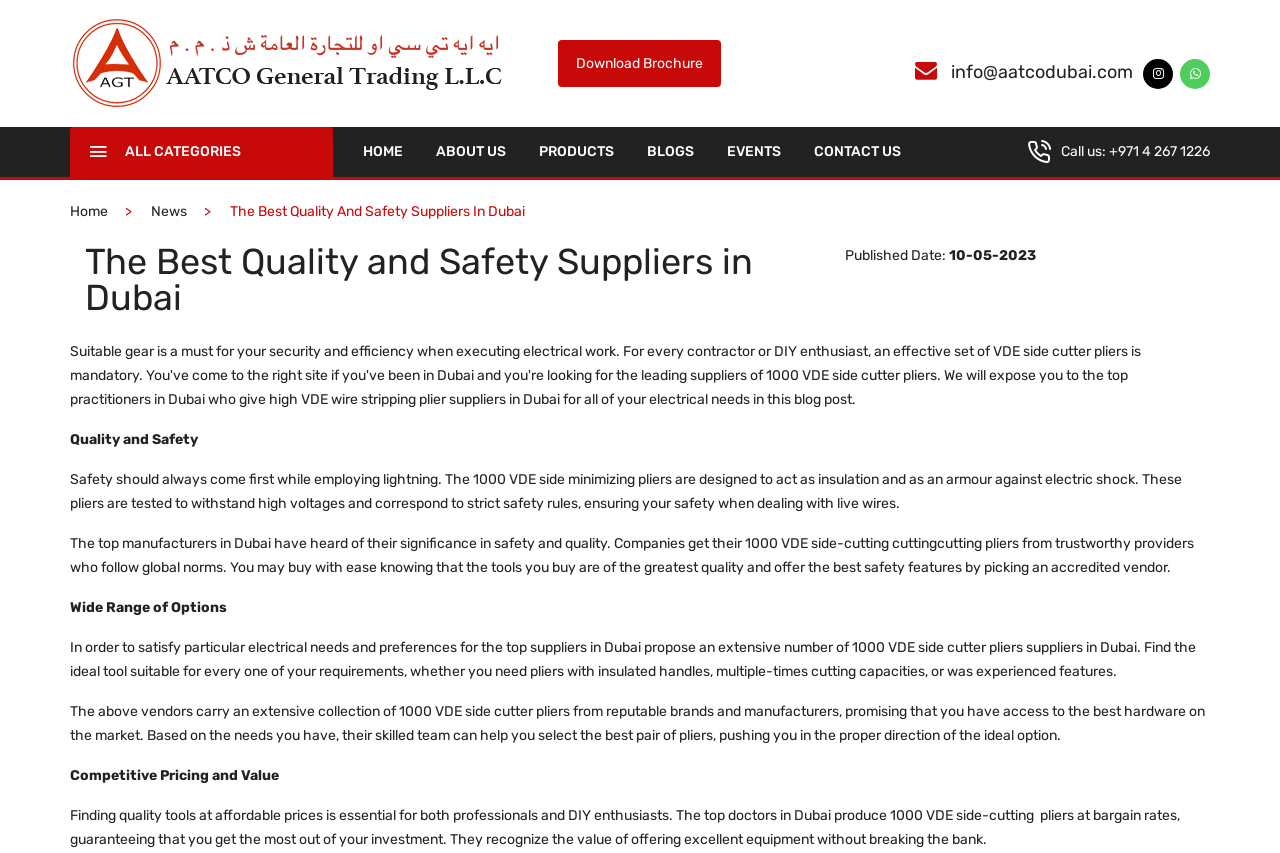Please answer the following question using a single word or phrase: 
What is the company's email address?

info@aatcodubai.com